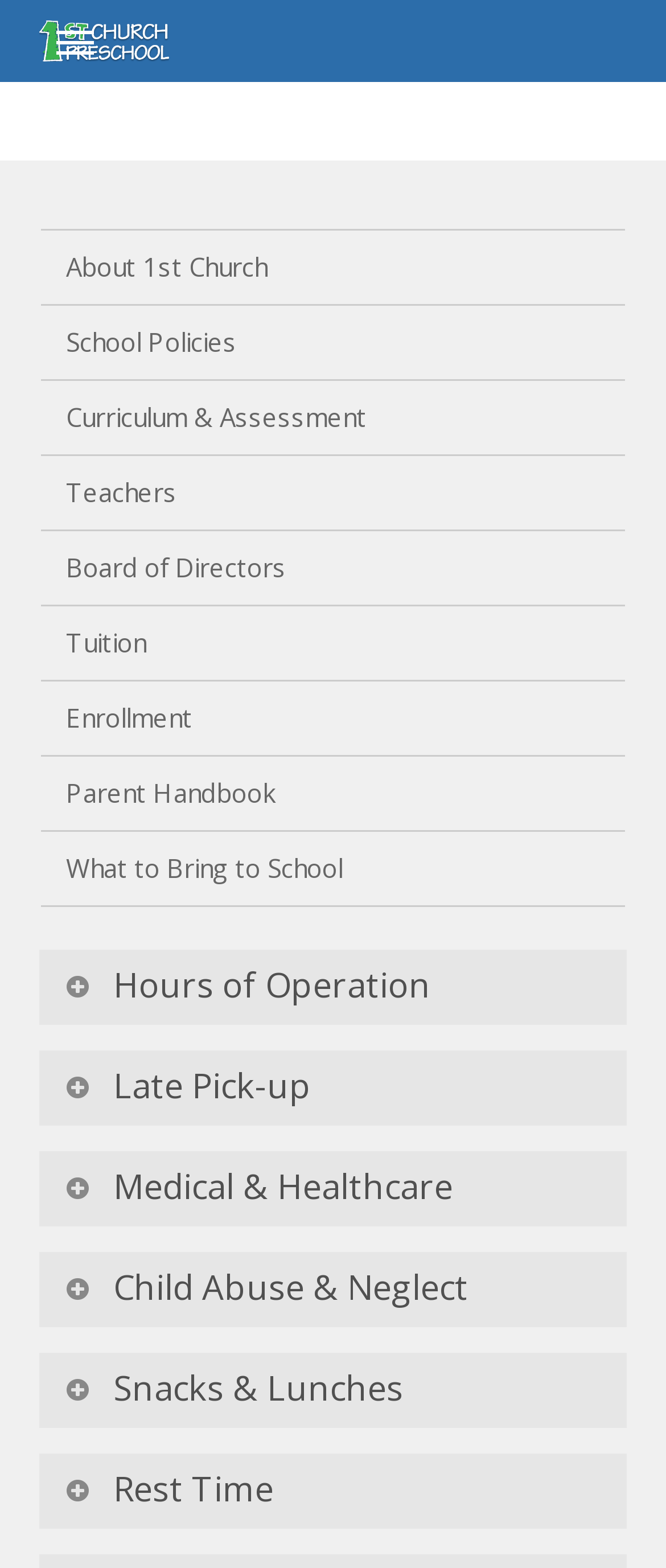Locate the bounding box coordinates of the area to click to fulfill this instruction: "View Hours of Operation". The bounding box should be presented as four float numbers between 0 and 1, in the order [left, top, right, bottom].

[0.06, 0.606, 0.94, 0.654]